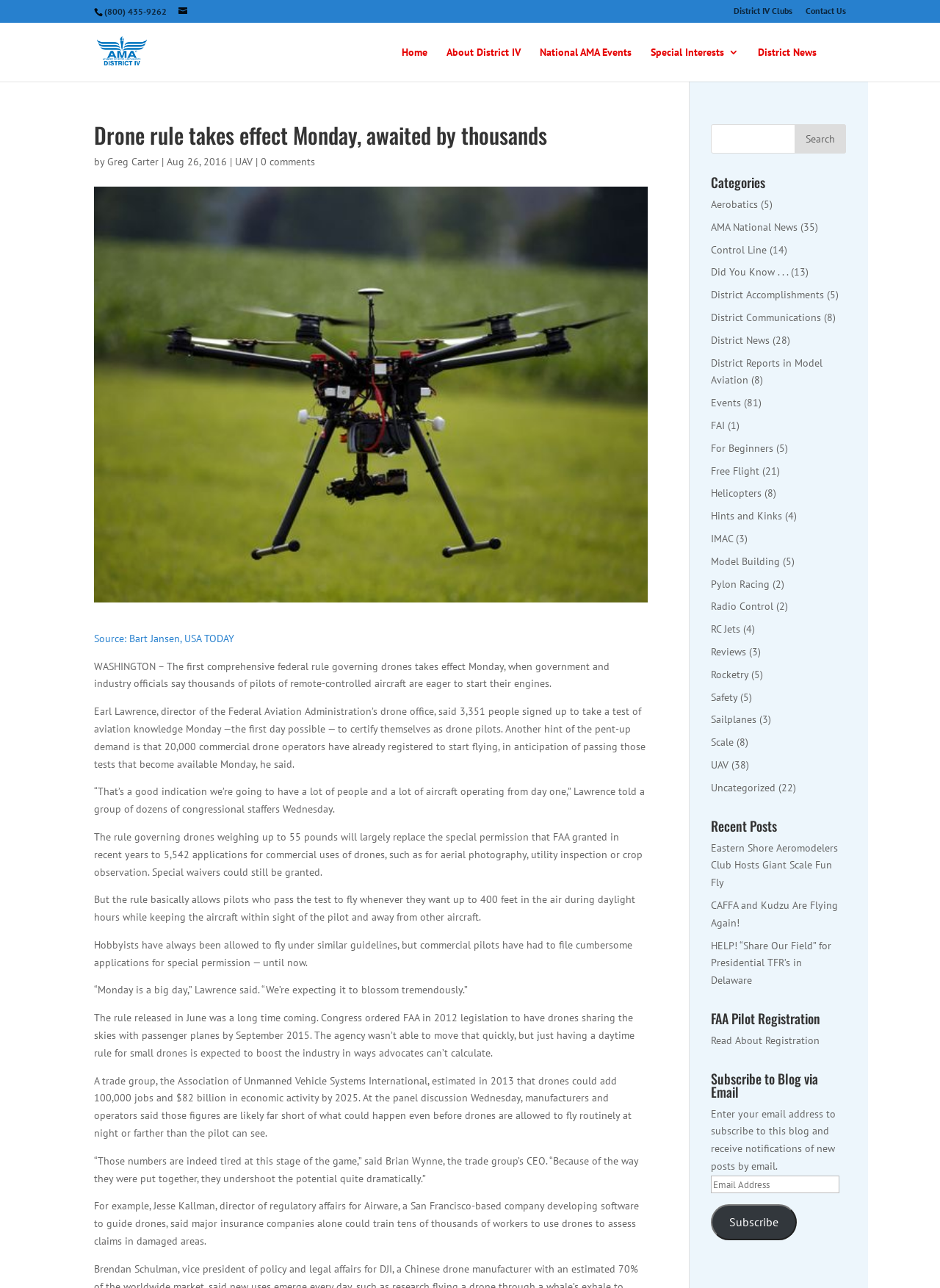How many people signed up to take a test of aviation knowledge on the first day?
Give a detailed explanation using the information visible in the image.

Earl Lawrence, director of the Federal Aviation Administration’s drone office, said 3,351 people signed up to take a test of aviation knowledge Monday —the first day possible — to certify themselves as drone pilots.